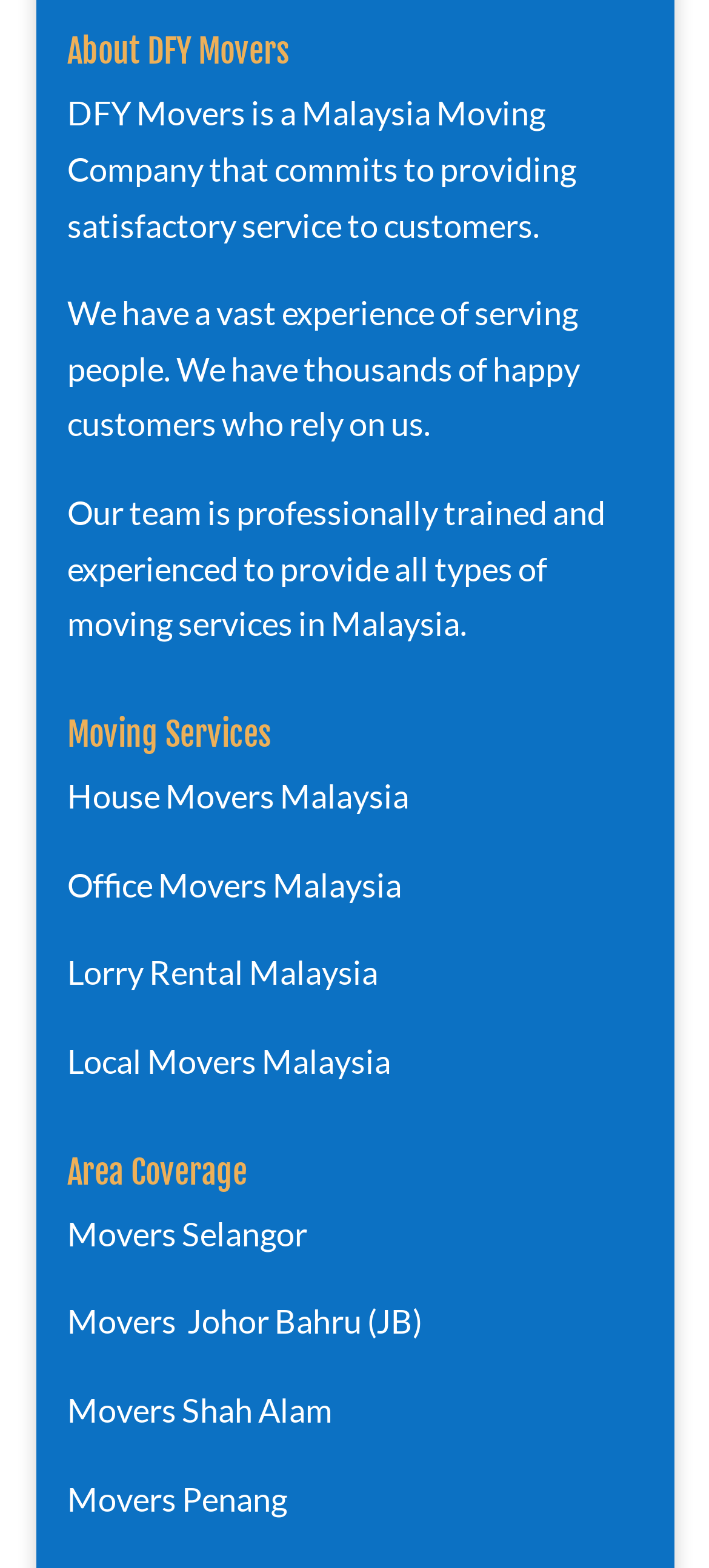Bounding box coordinates should be provided in the format (top-left x, top-left y, bottom-right x, bottom-right y) with all values between 0 and 1. Identify the bounding box for this UI element: Movers Johor Bahru (JB)

[0.095, 0.83, 0.595, 0.856]